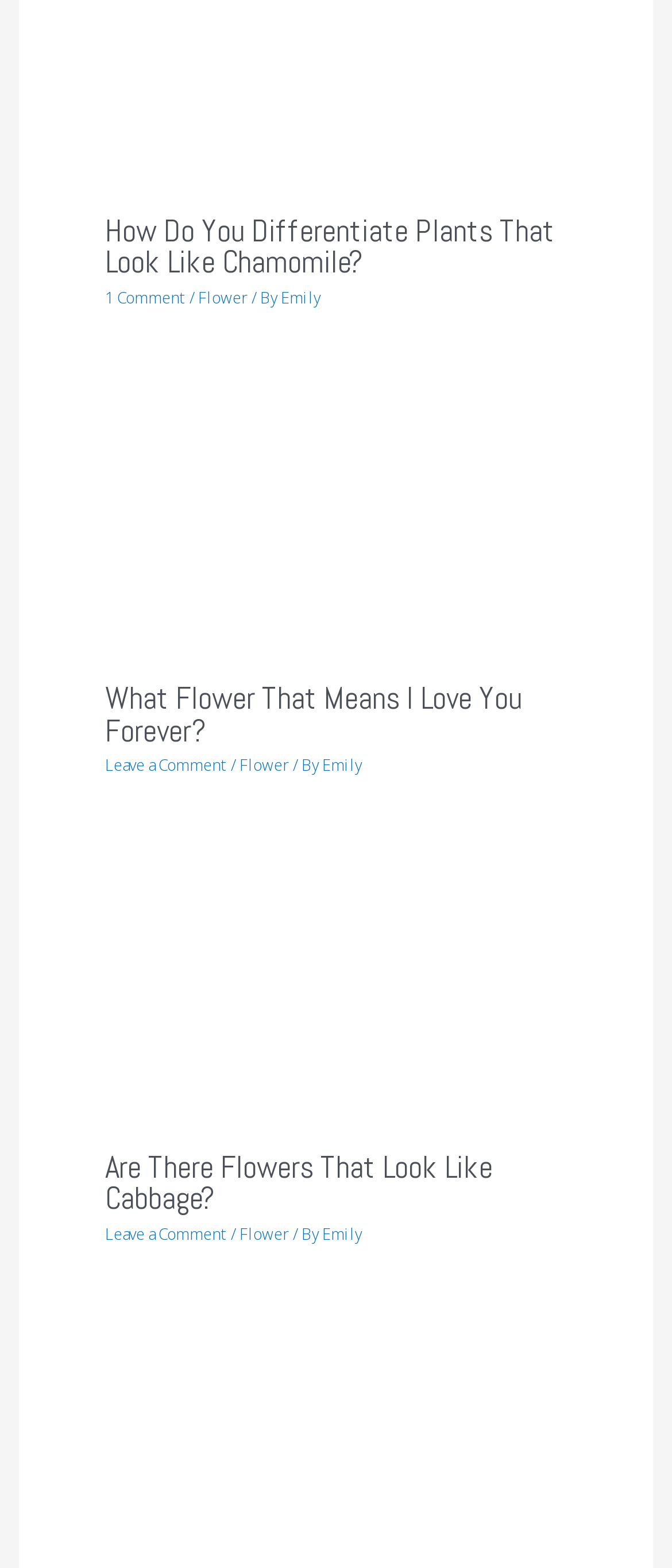Answer the question below using just one word or a short phrase: 
How many comments does the first article have?

1